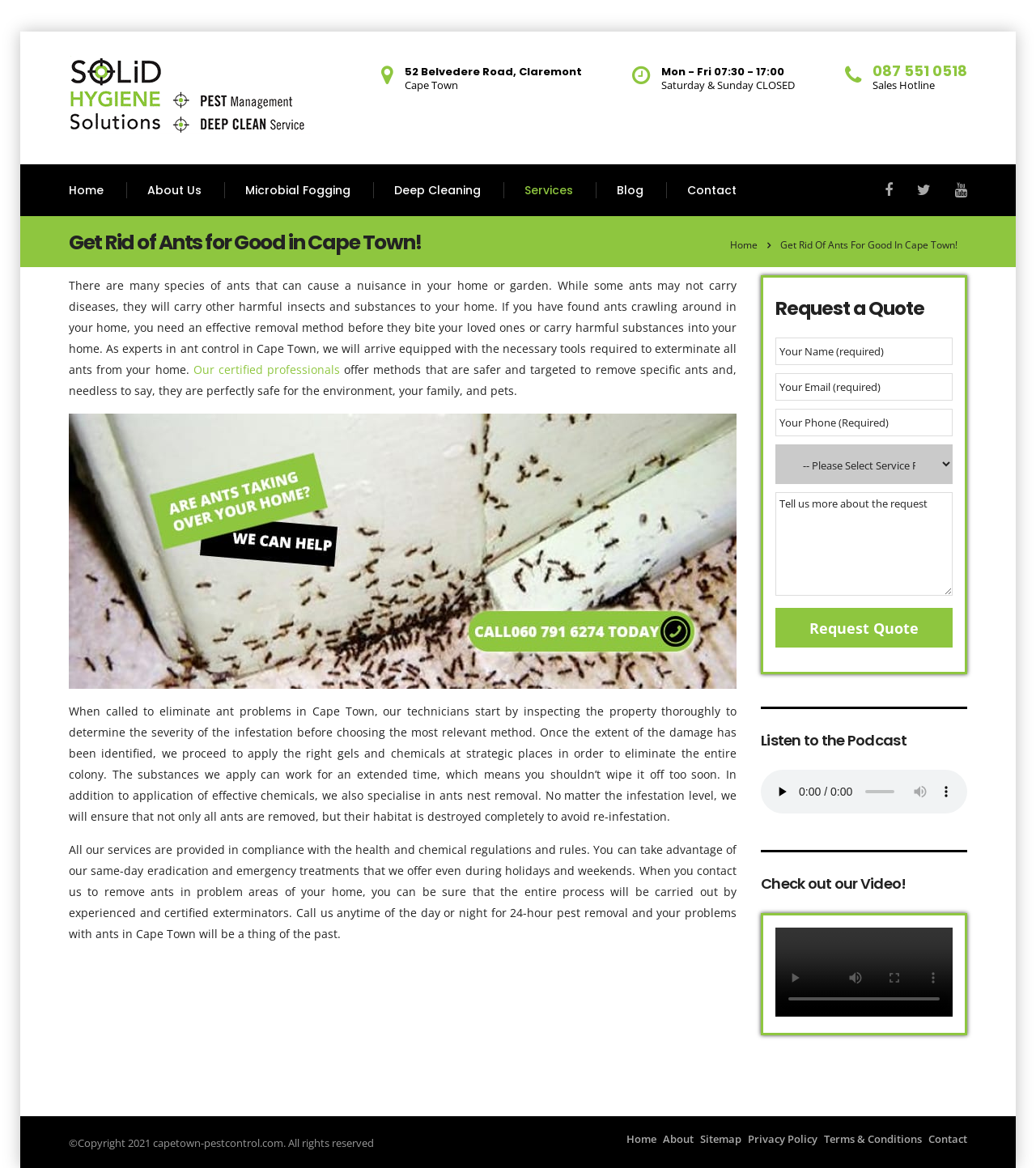Please locate the bounding box coordinates of the region I need to click to follow this instruction: "Check out the video".

[0.748, 0.82, 0.786, 0.853]